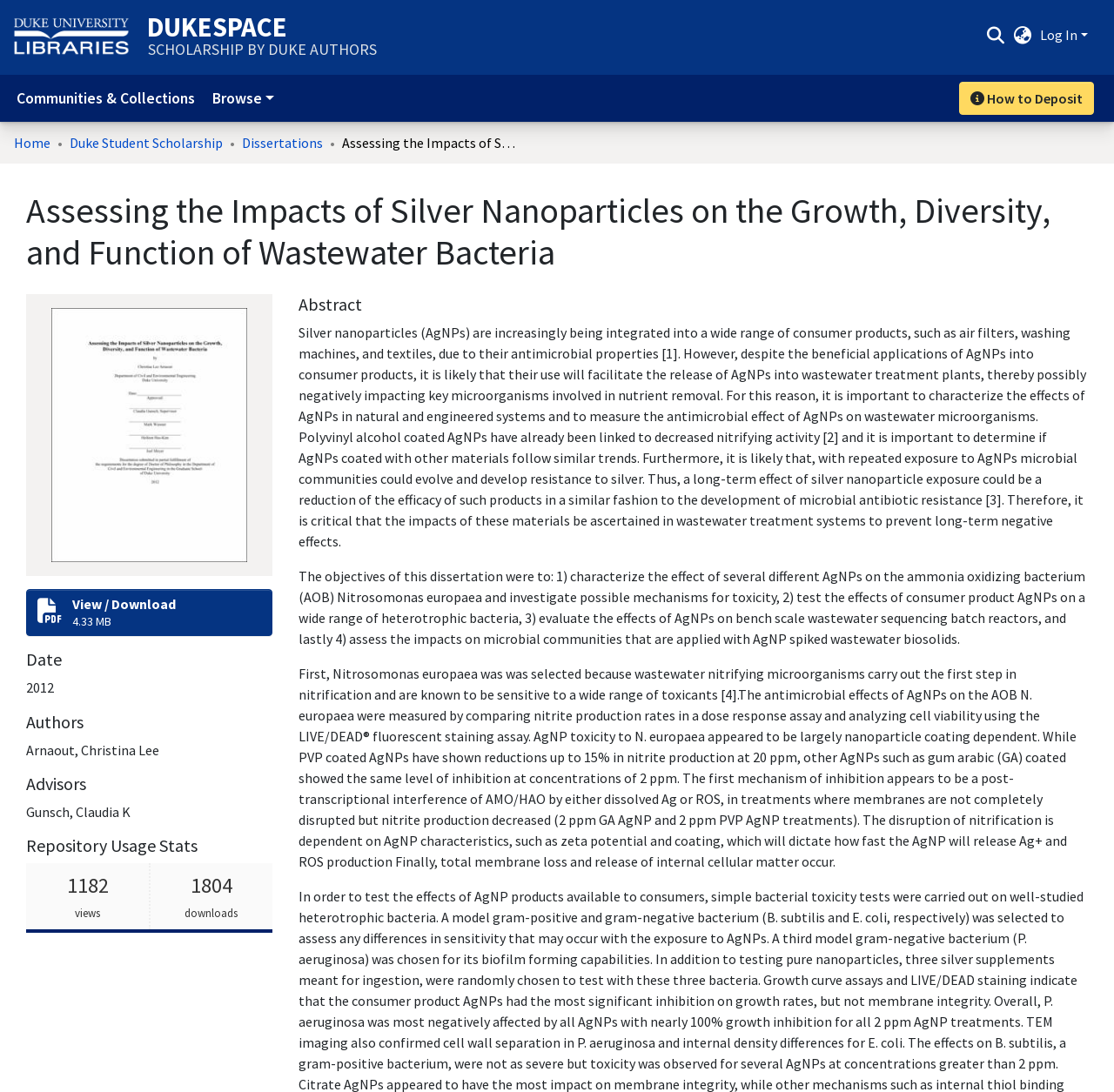Determine the bounding box coordinates of the region to click in order to accomplish the following instruction: "View or download the file". Provide the coordinates as four float numbers between 0 and 1, specifically [left, top, right, bottom].

[0.023, 0.54, 0.244, 0.583]